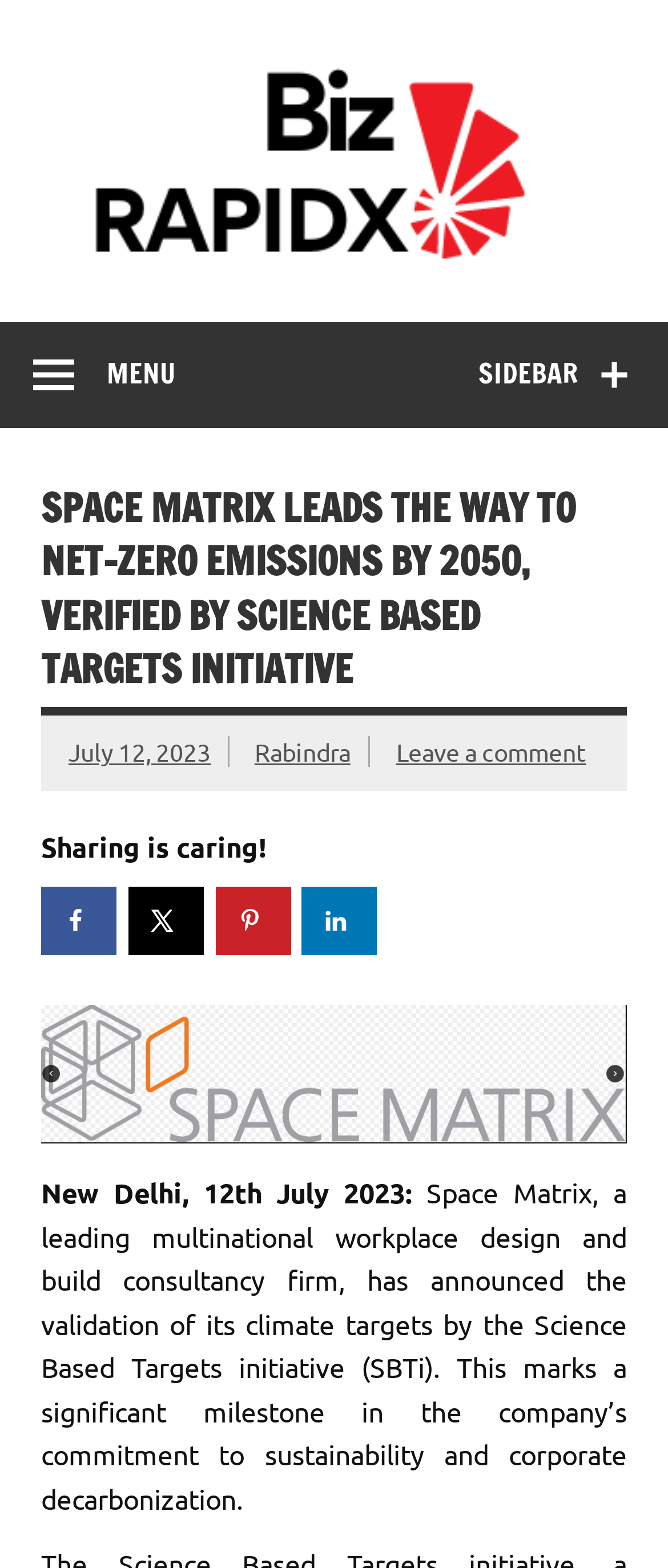Provide the bounding box coordinates of the HTML element this sentence describes: "parent_node: Biz RapidX".

[0.082, 0.033, 0.946, 0.055]